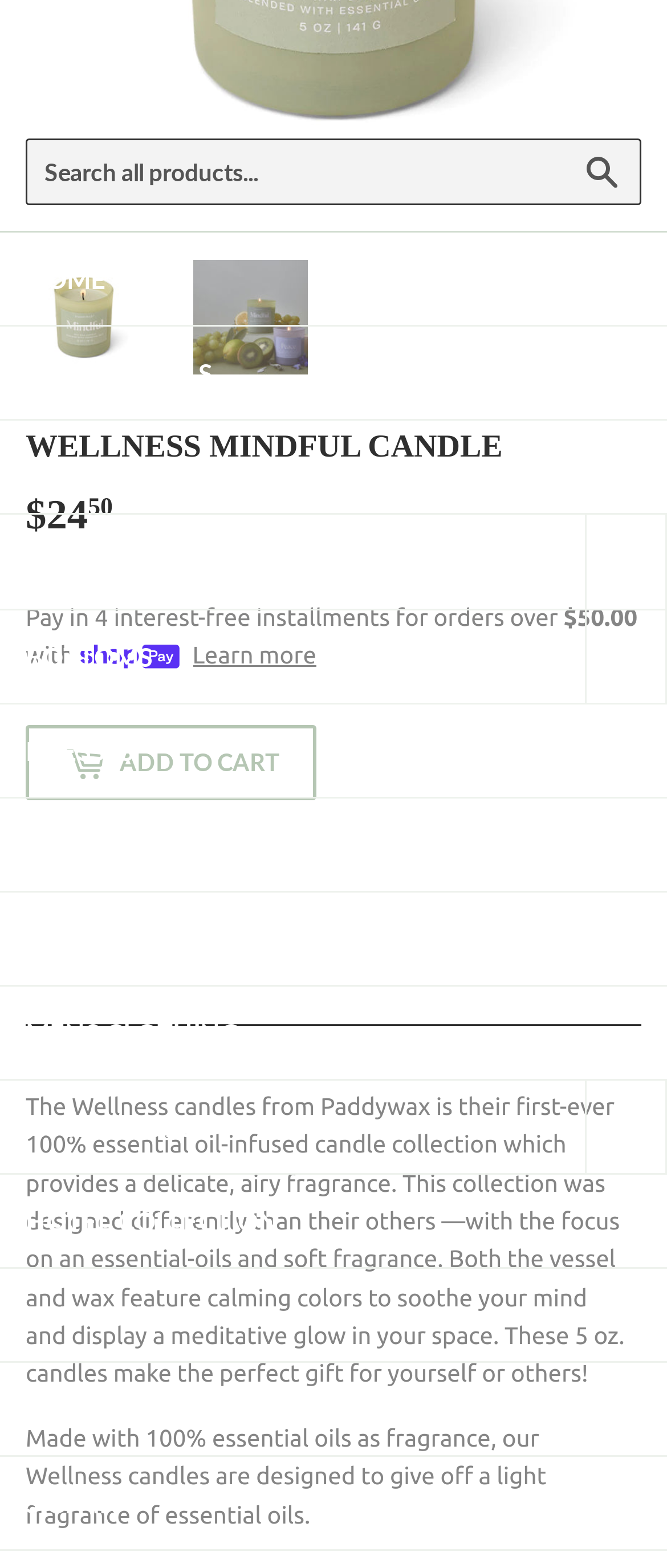Can you specify the bounding box coordinates of the area that needs to be clicked to fulfill the following instruction: "Click on HOME"?

[0.0, 0.149, 1.0, 0.208]